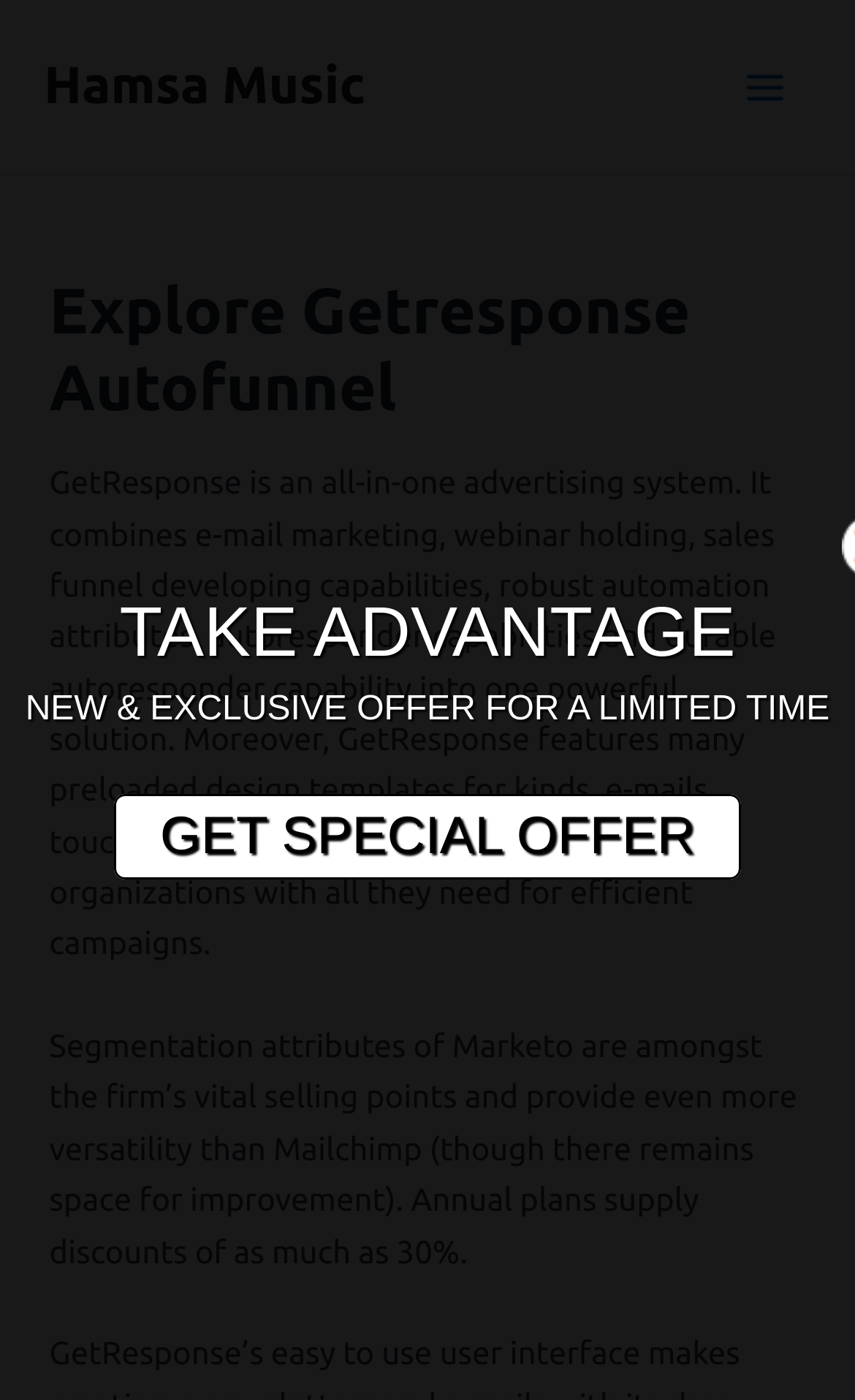Describe all the key features of the webpage in detail.

The webpage is about GetResponse Autofunnel, an all-in-one advertising system that combines email marketing, webinar holding, sales funnel development, and automation features. 

At the top left of the page, there is a link to "Hamsa Music". On the top right, there is a button labeled "Main Menu" with an image next to it. 

Below the top section, there is a header section with a heading that reads "Explore Getresponse Autofunnel". This section takes up most of the width of the page. 

Under the header, there is a block of text that describes GetResponse as an all-in-one advertising system, highlighting its features such as email marketing, webinar holding, and sales funnel development. 

Below this text, there is another block of text that compares the segmentation attributes of Marketo with Mailchimp, mentioning that annual plans offer discounts of up to 30%. 

In the middle of the page, there are two prominent text elements. On the left, there is a text "TAKE ADVANTAGE" and on the right, there is a text "NEW & EXCLUSIVE OFFER FOR A LIMITED TIME". 

Below these texts, there is a link labeled "GET SPECIAL OFFER" that takes up most of the width of the page.